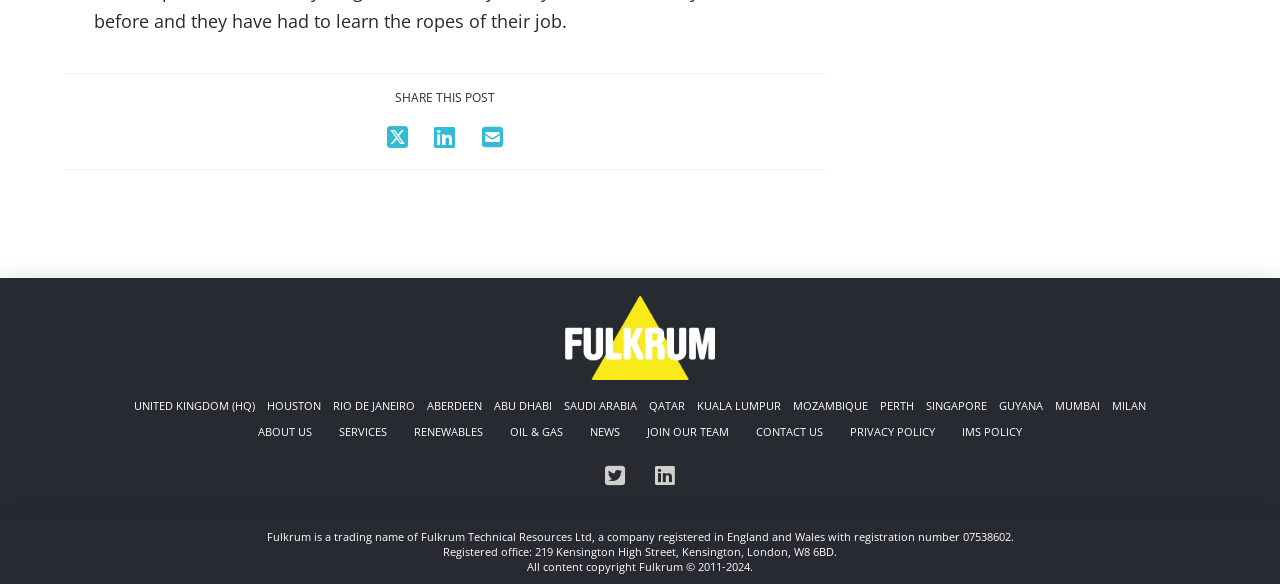Show the bounding box coordinates for the element that needs to be clicked to execute the following instruction: "View Fulkrum's services". Provide the coordinates in the form of four float numbers between 0 and 1, i.e., [left, top, right, bottom].

[0.254, 0.708, 0.313, 0.773]